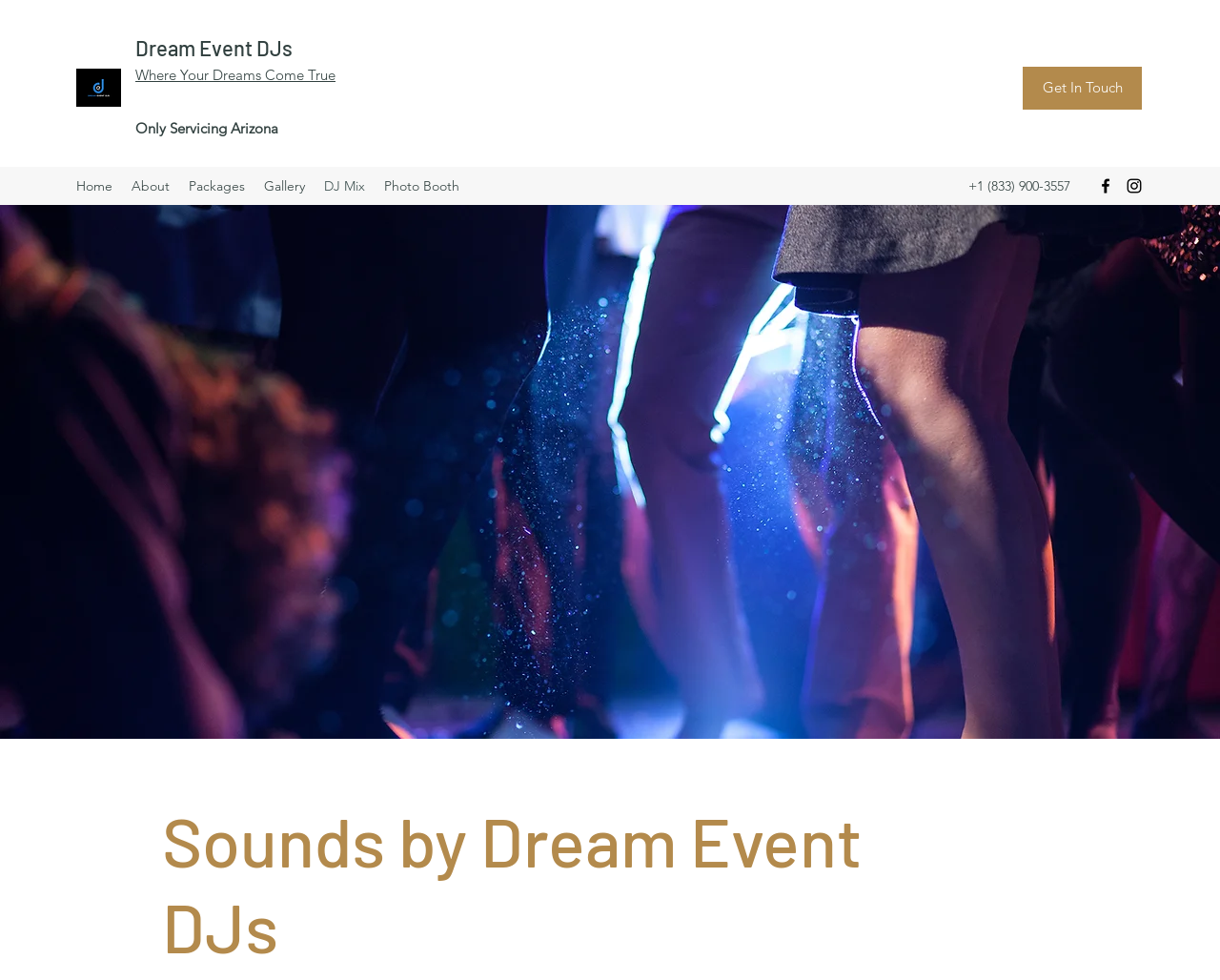What is the heading above the DJ Mix section?
Provide a fully detailed and comprehensive answer to the question.

The heading above the DJ Mix section can be found in the heading element with the text 'Sounds by Dream Event DJs' at the middle of the webpage, which is above the region with the description 'DJ Mix: Welcome'.